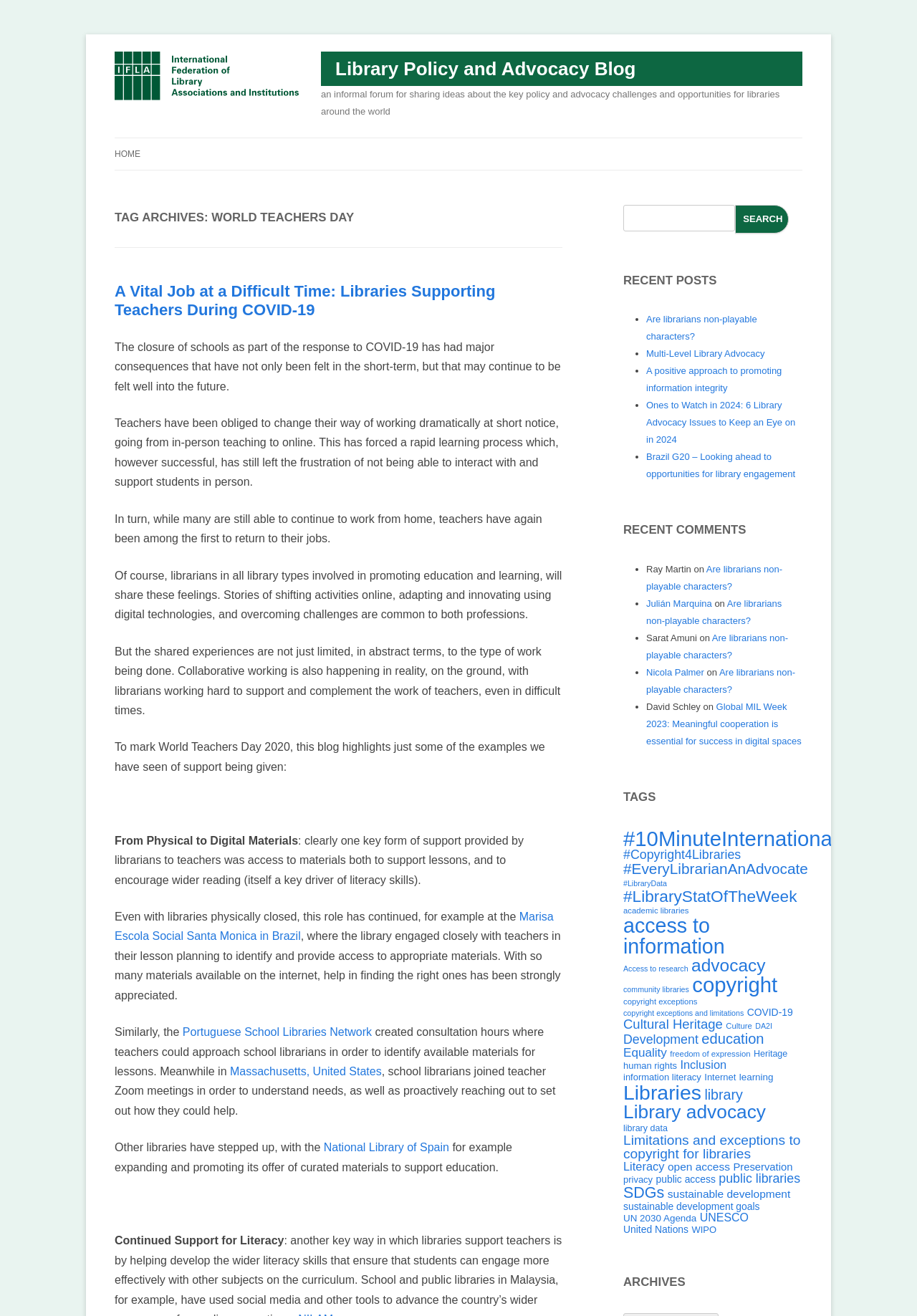What is the name of the library that expanded its offer of curated materials?
Please answer the question with a detailed response using the information from the screenshot.

The name of the library can be found in the paragraph of text which mentions that the National Library of Spain expanded its offer of curated materials to support education.